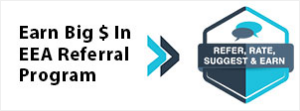Respond to the question below with a concise word or phrase:
What is the benefit of engaging in the program?

Financial benefits